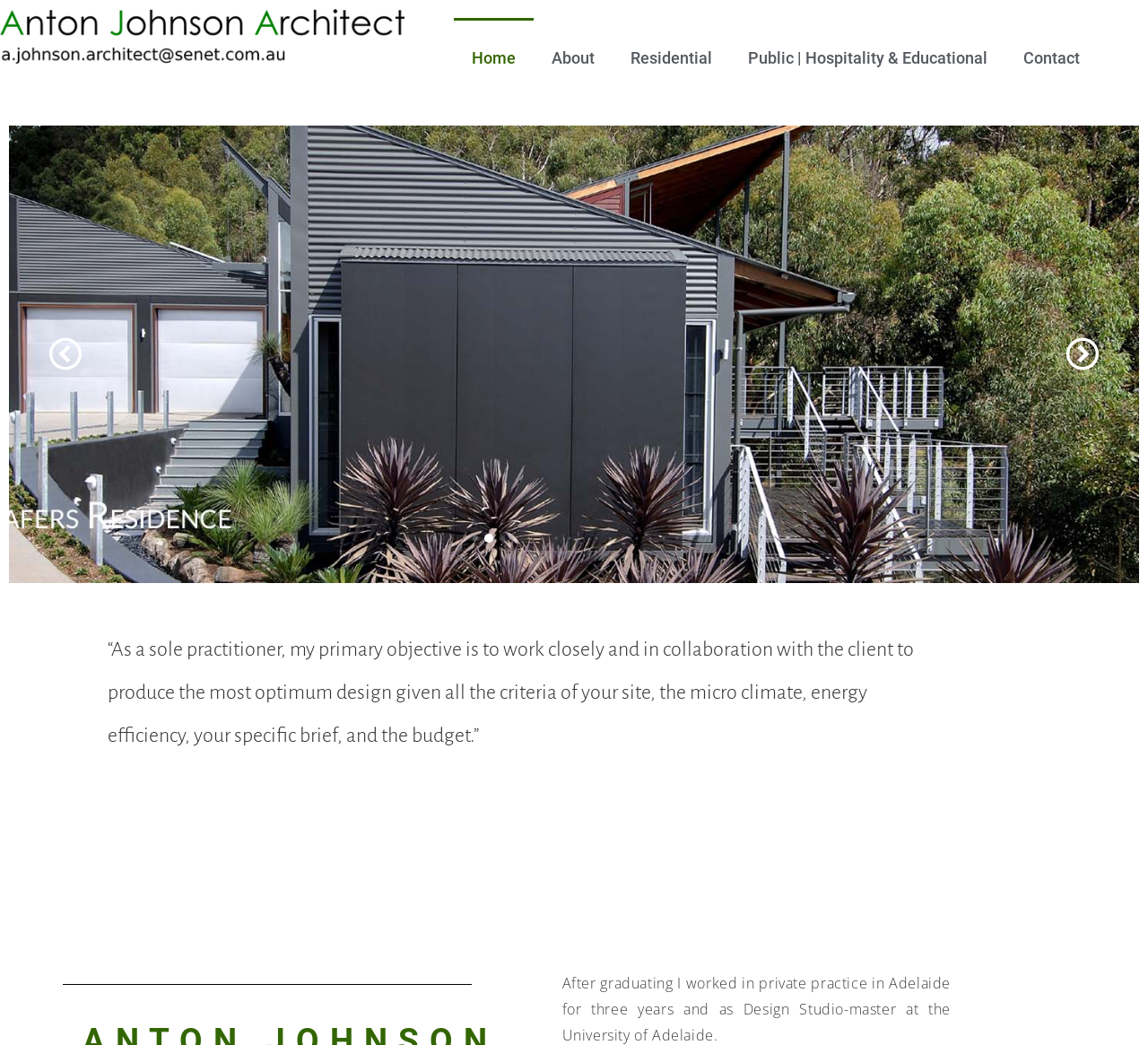From the screenshot, find the bounding box of the UI element matching this description: "Public | Hospitality & Educational". Supply the bounding box coordinates in the form [left, top, right, bottom], each a float between 0 and 1.

[0.636, 0.017, 0.876, 0.094]